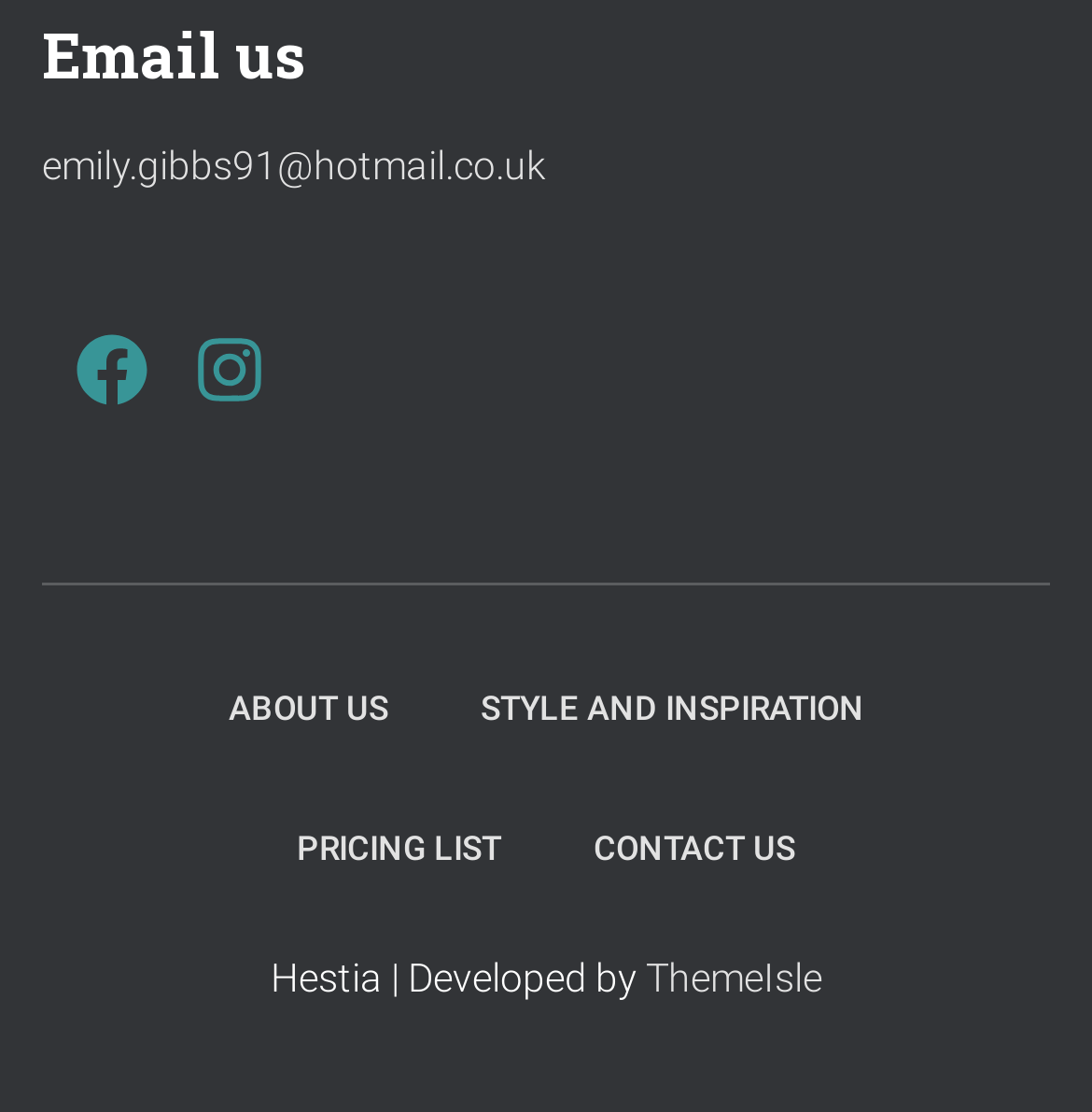Identify the bounding box coordinates of the part that should be clicked to carry out this instruction: "View categories".

None